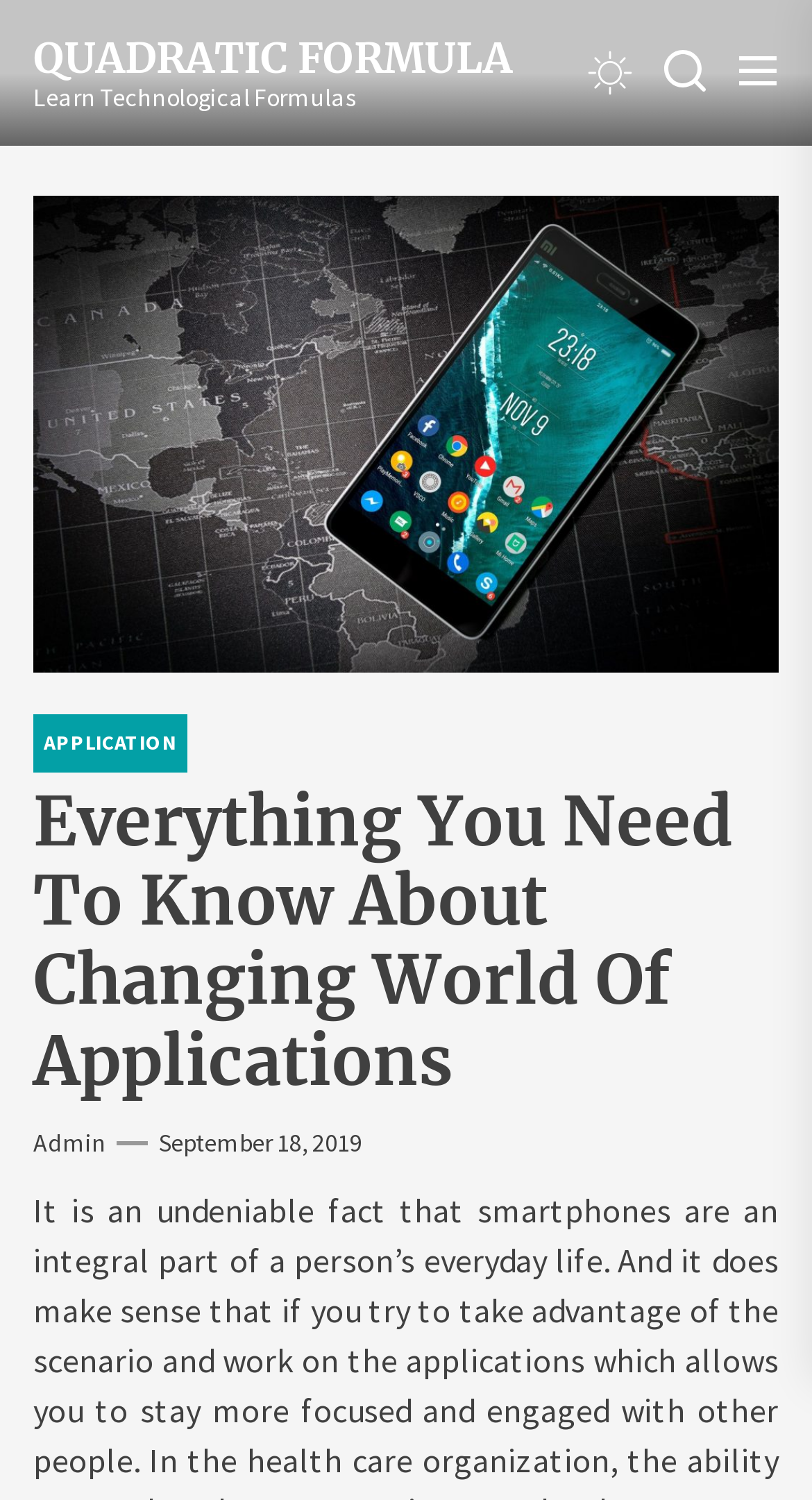How many buttons are on the top right?
From the image, provide a succinct answer in one word or a short phrase.

3